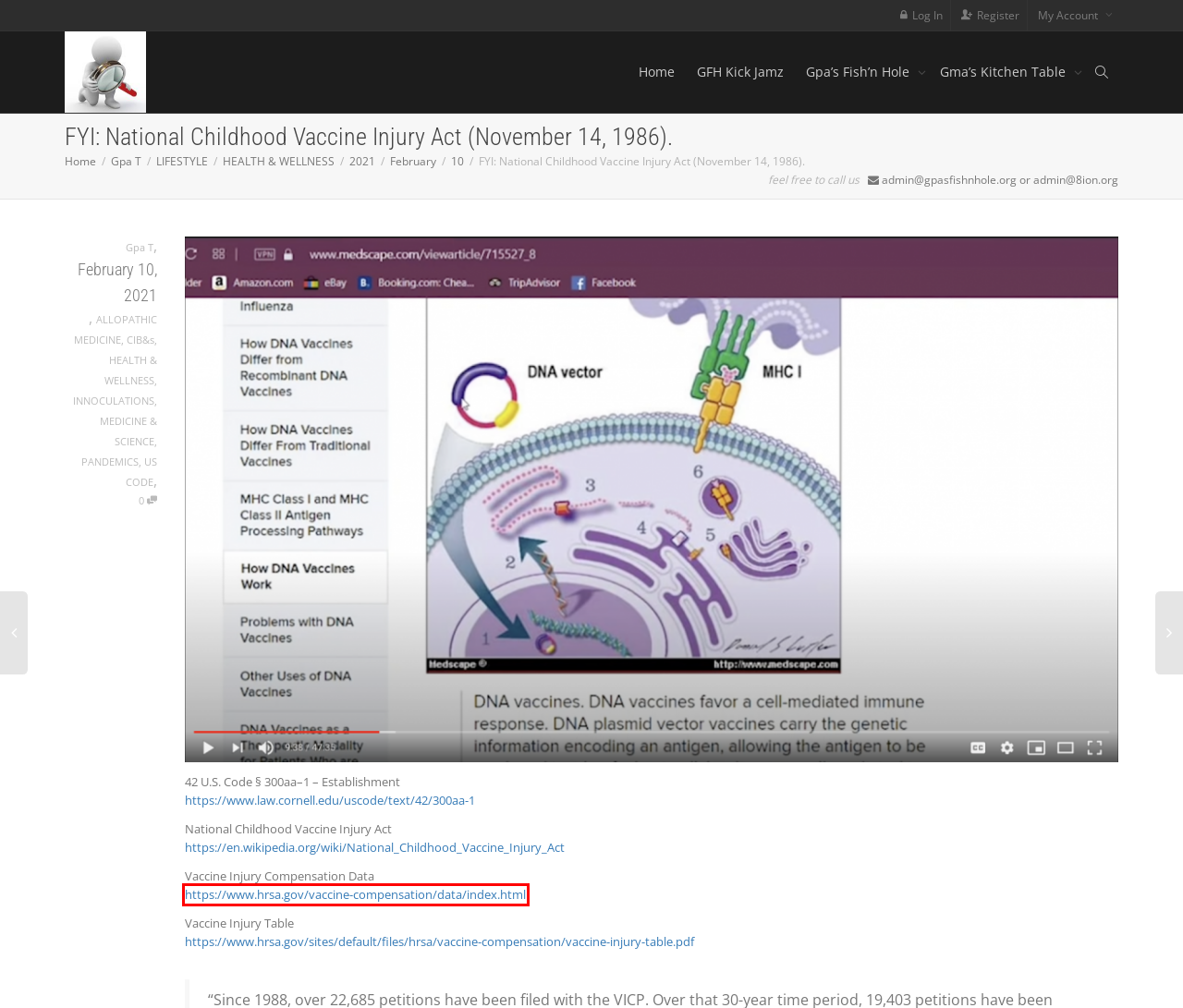You’re provided with a screenshot of a webpage that has a red bounding box around an element. Choose the best matching webpage description for the new page after clicking the element in the red box. The options are:
A. Create an Account – Gpa's Fish'n Hole
B. February 2021 – Gpa's Fish'n Hole
C. Vaccine Injury Compensation Data | HRSA
D. ALLOPATHIC MEDICINE – Gpa's Fish'n Hole
E. Gpa T – Gpa's Fish'n Hole
F. GFH Kick Jamz – Gpa's Fish'n Hole
G. 2021 – Gpa's Fish'n Hole
H. GFH News Magazine – Gpa's Fish'n Hole

C